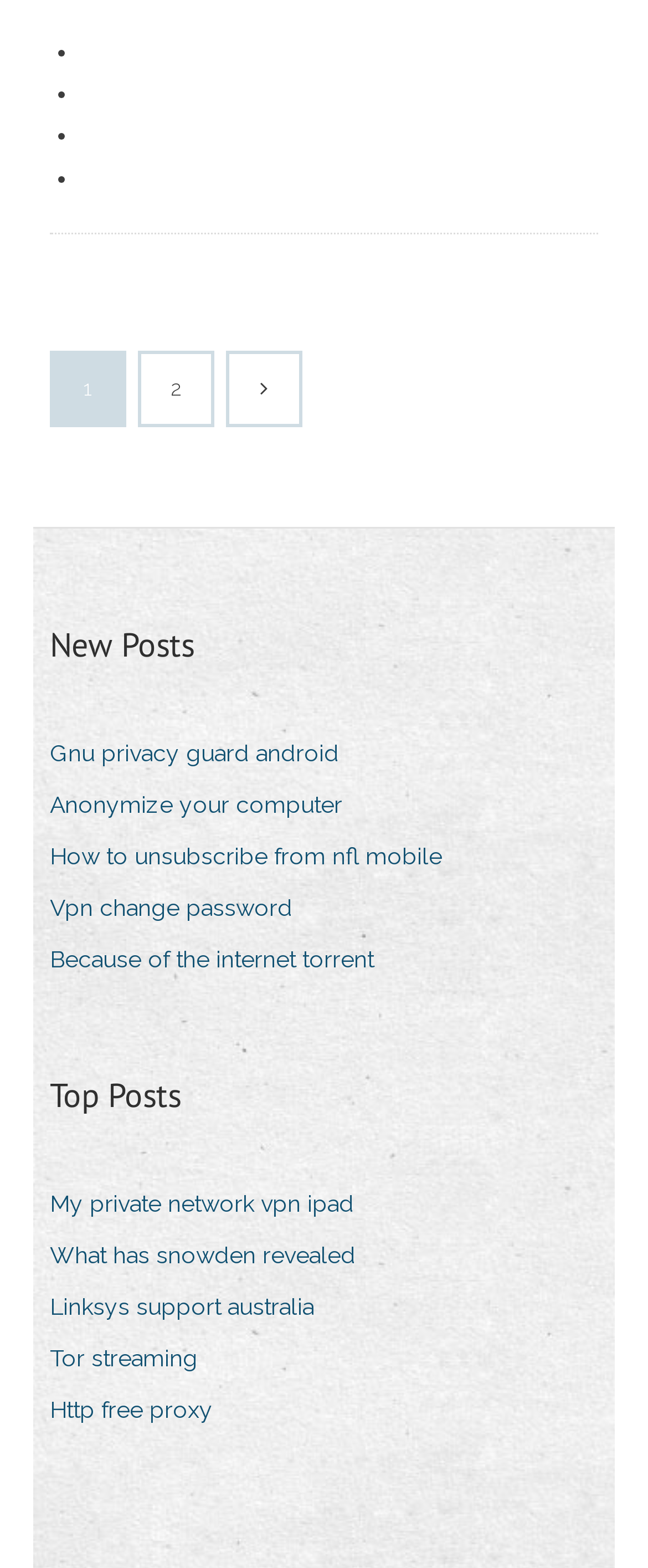Please specify the bounding box coordinates for the clickable region that will help you carry out the instruction: "Go to 'Top Posts'".

[0.077, 0.682, 0.279, 0.714]